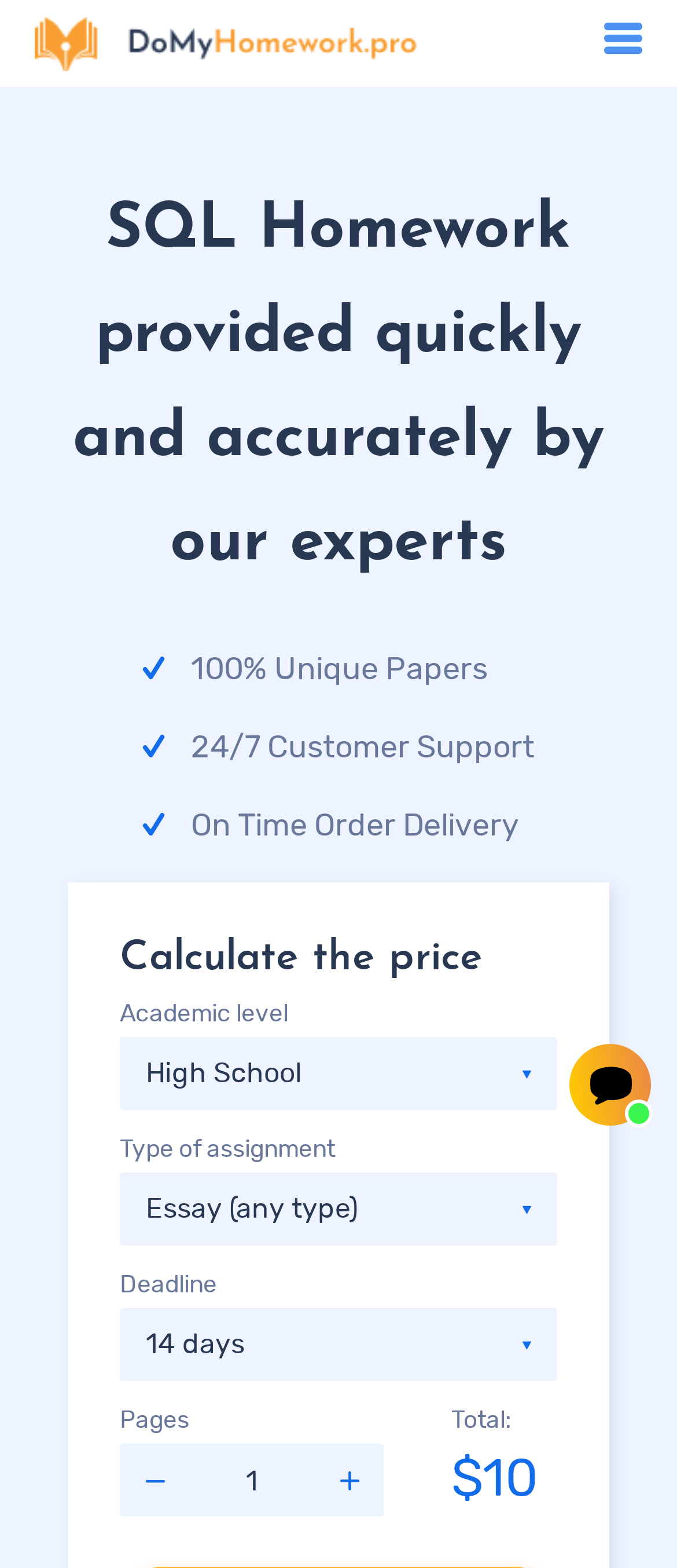Using the webpage screenshot and the element description input value="1" name="page" value="1", determine the bounding box coordinates. Specify the coordinates in the format (top-left x, top-left y, bottom-right x, bottom-right y) with values ranging from 0 to 1.

[0.279, 0.921, 0.464, 0.969]